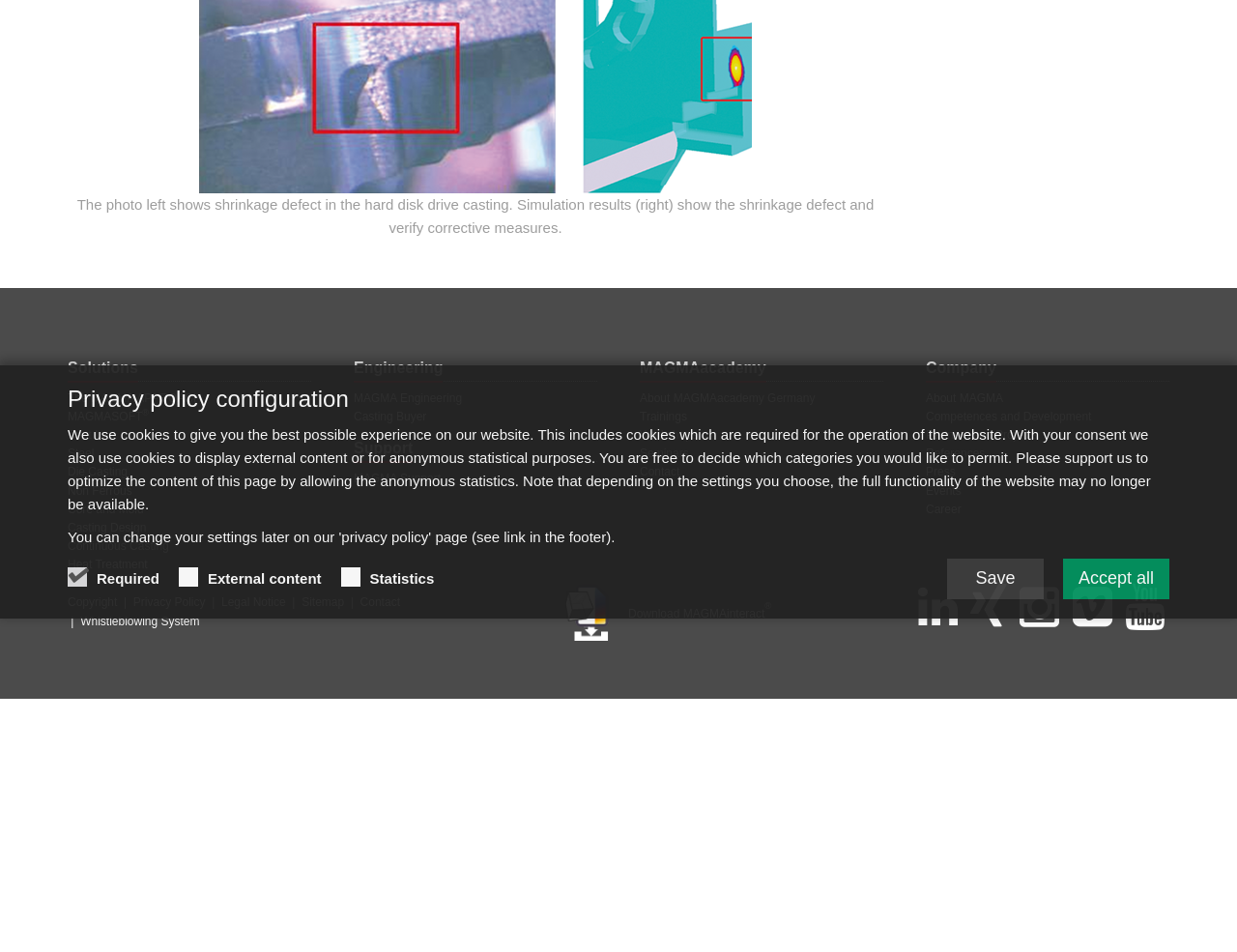Identify the bounding box coordinates for the UI element described as follows: "The MAGMA APPROACH". Ensure the coordinates are four float numbers between 0 and 1, formatted as [left, top, right, bottom].

[0.055, 0.411, 0.163, 0.425]